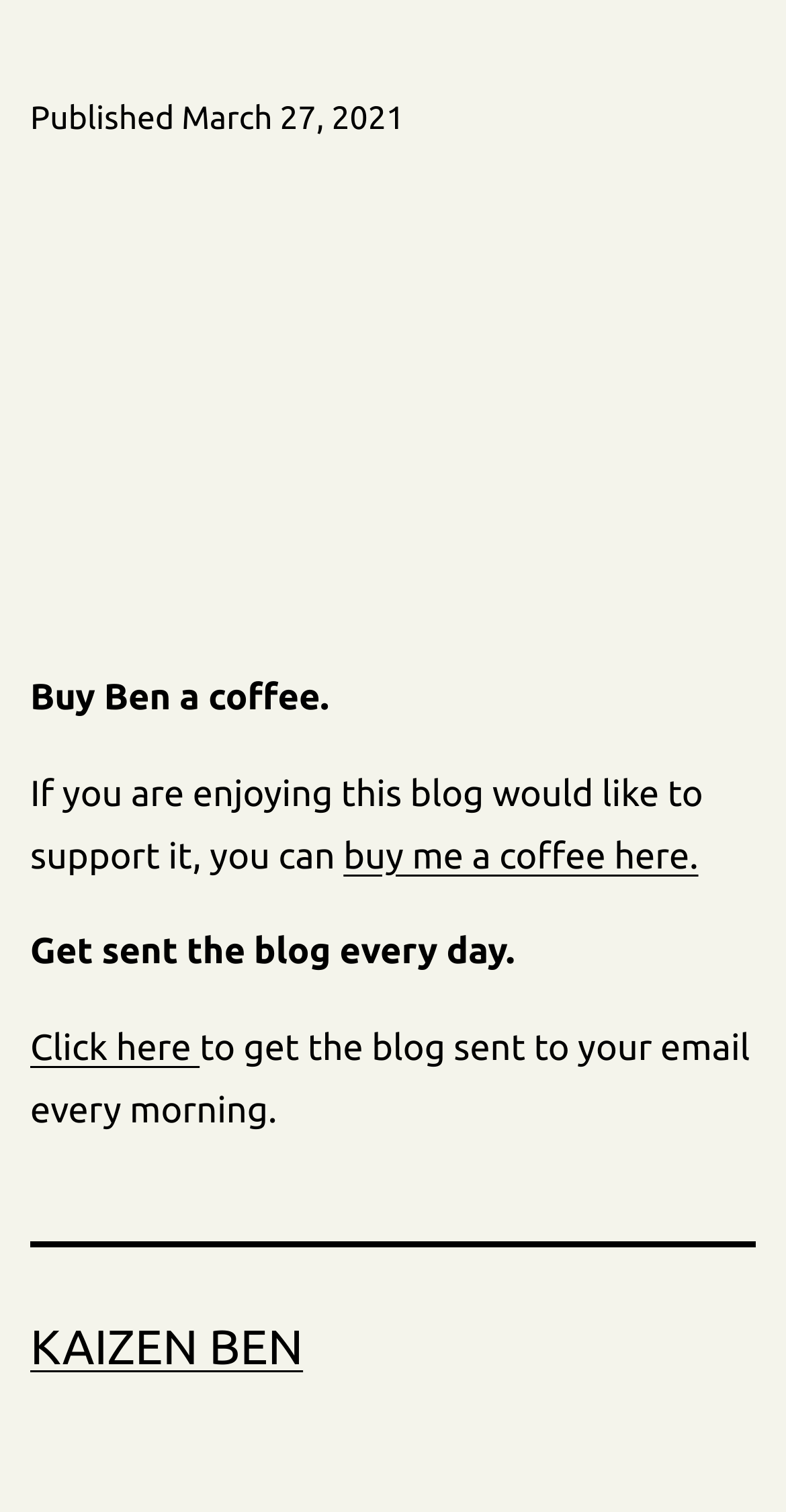What is the date of the latest blog post?
With the help of the image, please provide a detailed response to the question.

I found the date of the latest blog post by looking at the footer section of the webpage, where it says 'Published' followed by the date 'March 27, 2021'.